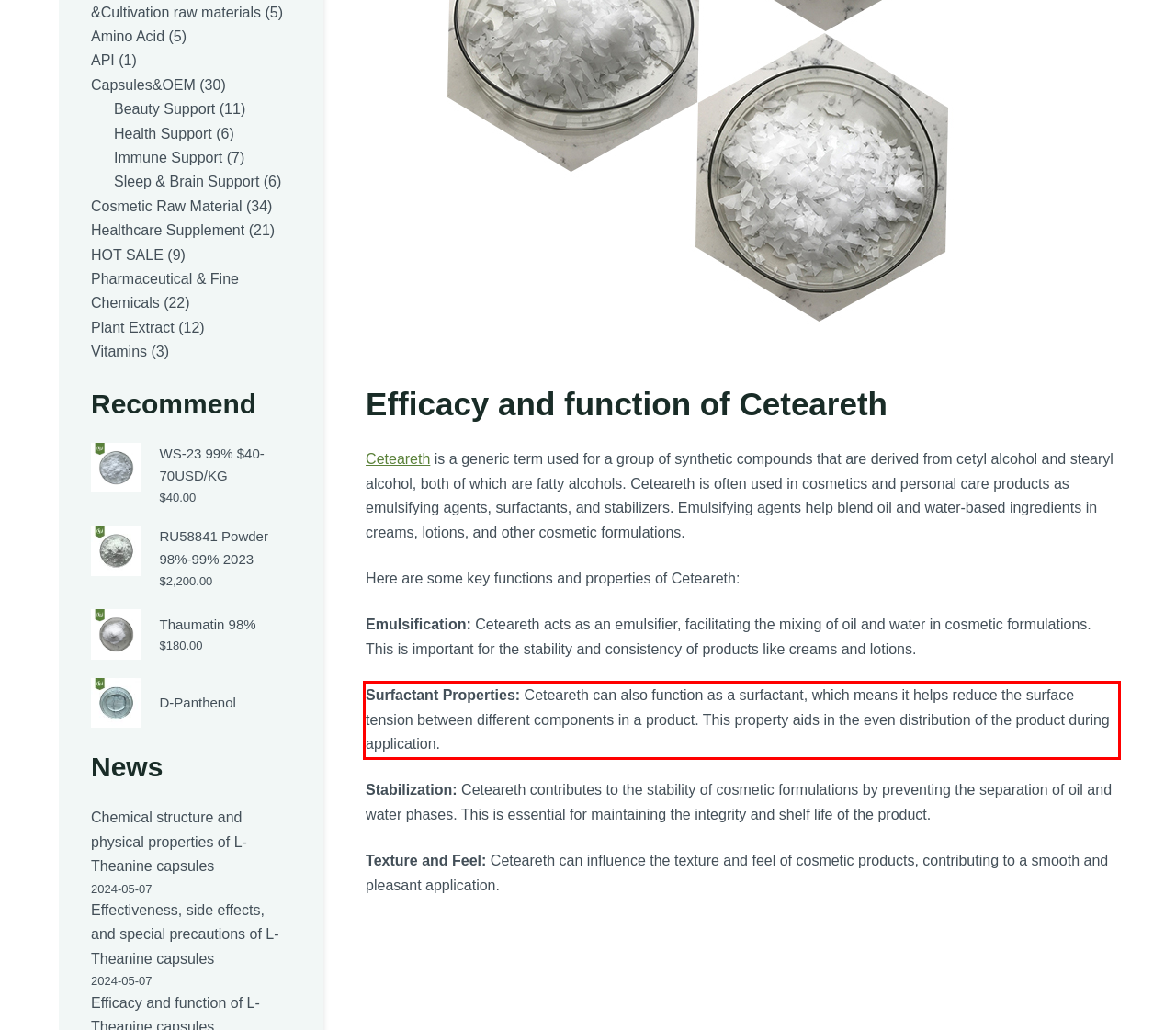Using the provided screenshot of a webpage, recognize and generate the text found within the red rectangle bounding box.

Surfactant Properties: Ceteareth can also function as a surfactant, which means it helps reduce the surface tension between different components in a product. This property aids in the even distribution of the product during application.